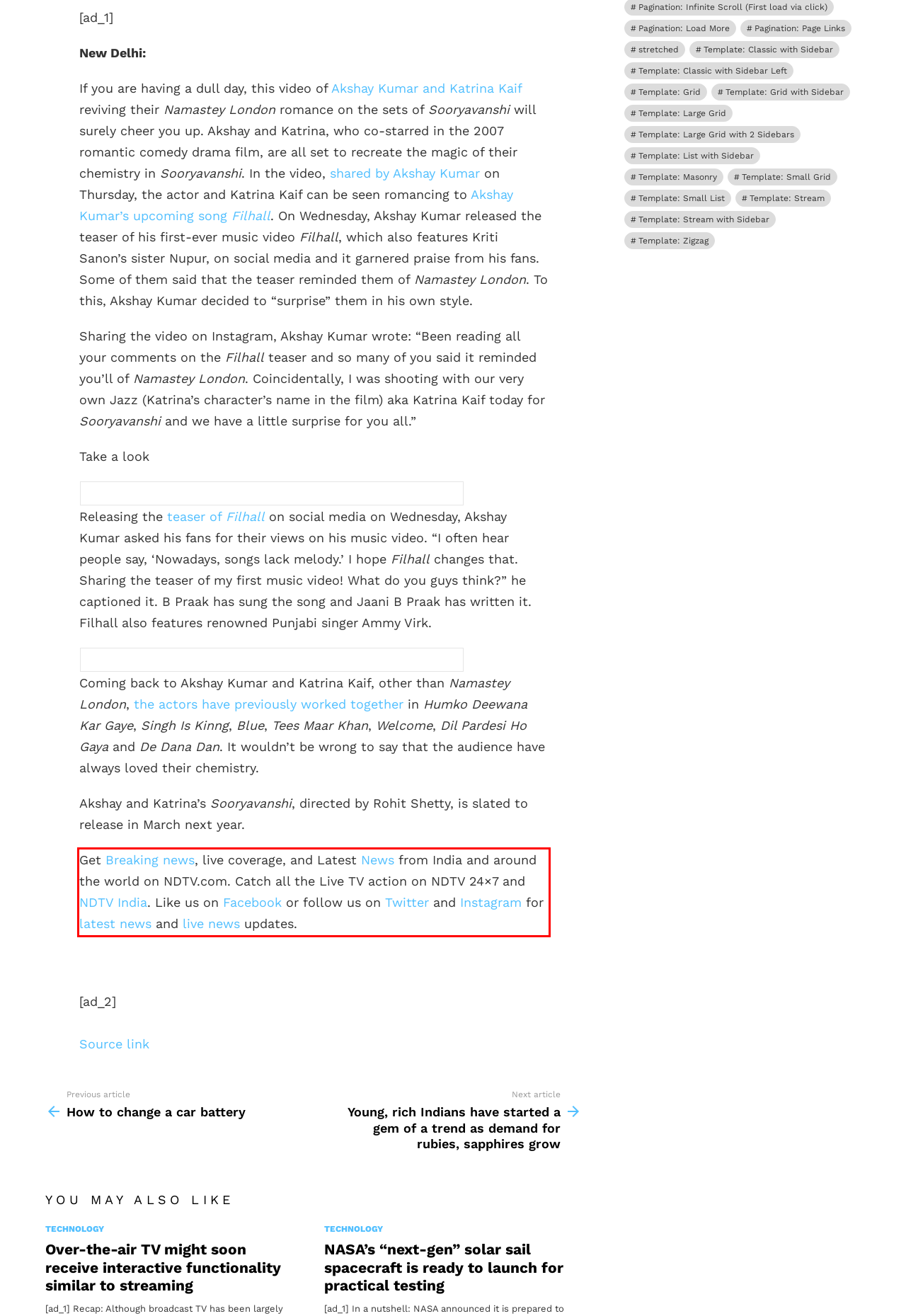Your task is to recognize and extract the text content from the UI element enclosed in the red bounding box on the webpage screenshot.

Get Breaking news, live coverage, and Latest News from India and around the world on NDTV.com. Catch all the Live TV action on NDTV 24×7 and NDTV India. Like us on Facebook or follow us on Twitter and Instagram for latest news and live news updates.